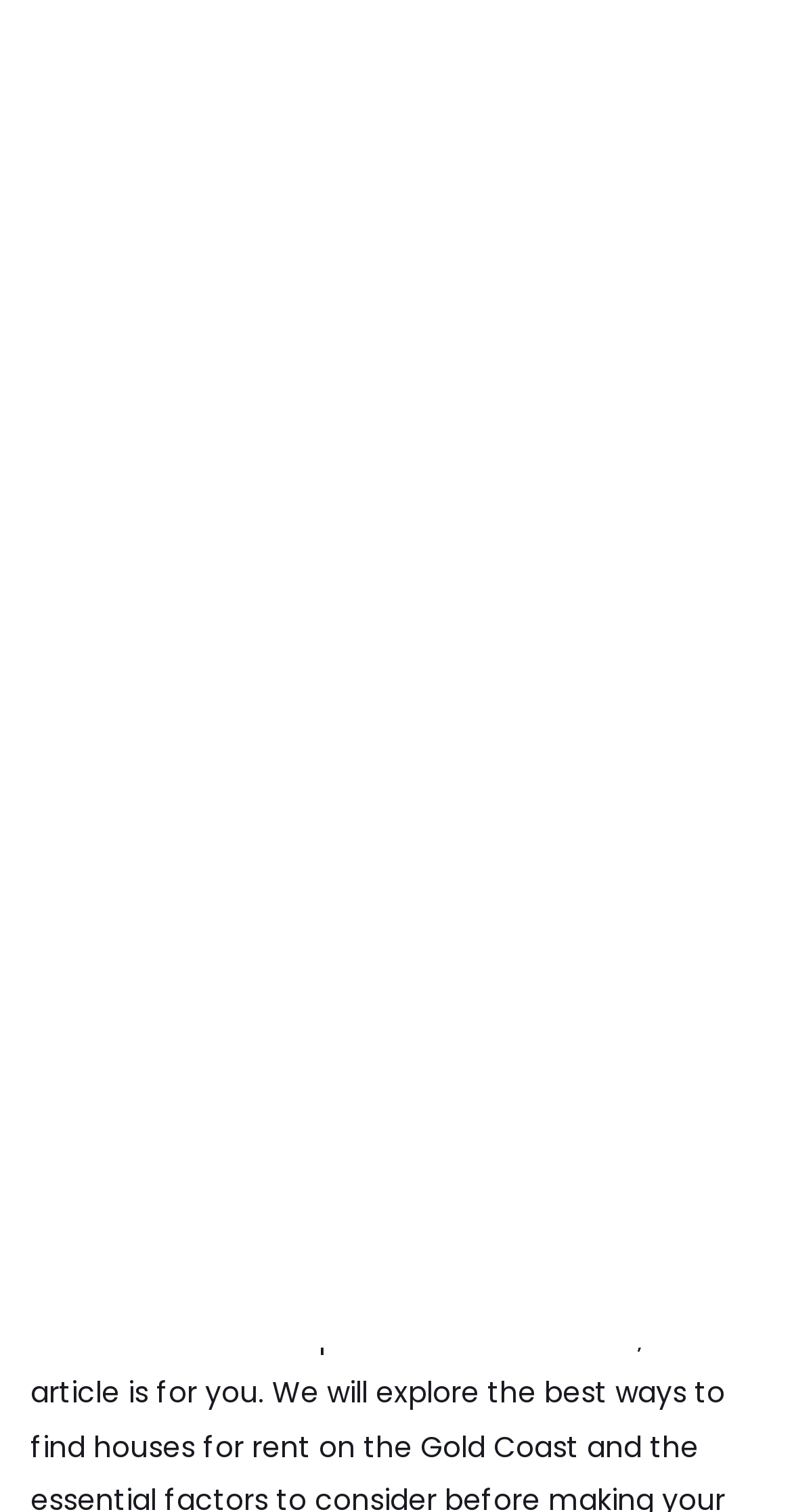Using the webpage screenshot and the element description Find an agent, determine the bounding box coordinates. Specify the coordinates in the format (top-left x, top-left y, bottom-right x, bottom-right y) with values ranging from 0 to 1.

[0.082, 0.086, 0.328, 0.113]